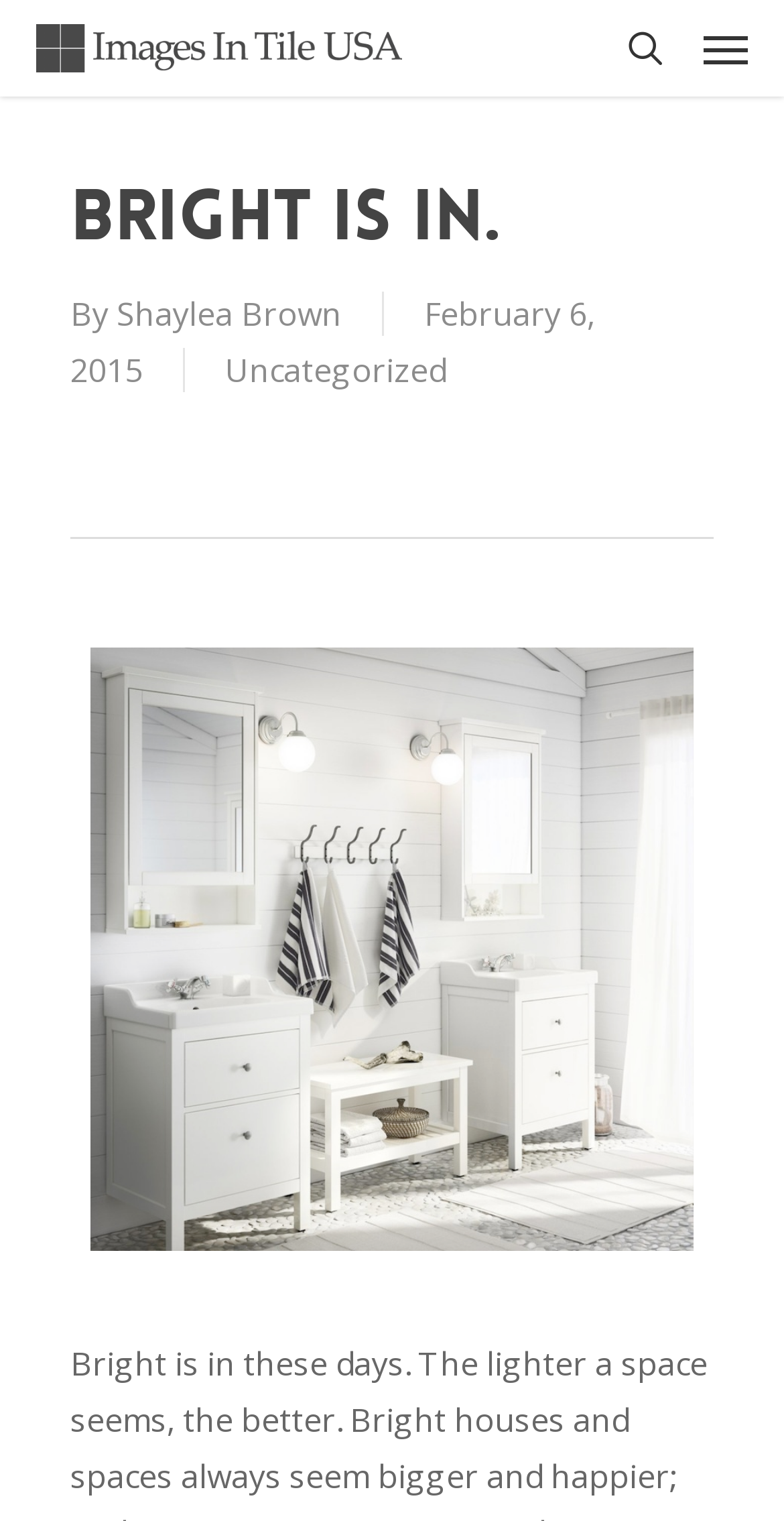Please determine the bounding box coordinates for the element with the description: "Shaylea Brown".

[0.149, 0.192, 0.436, 0.221]